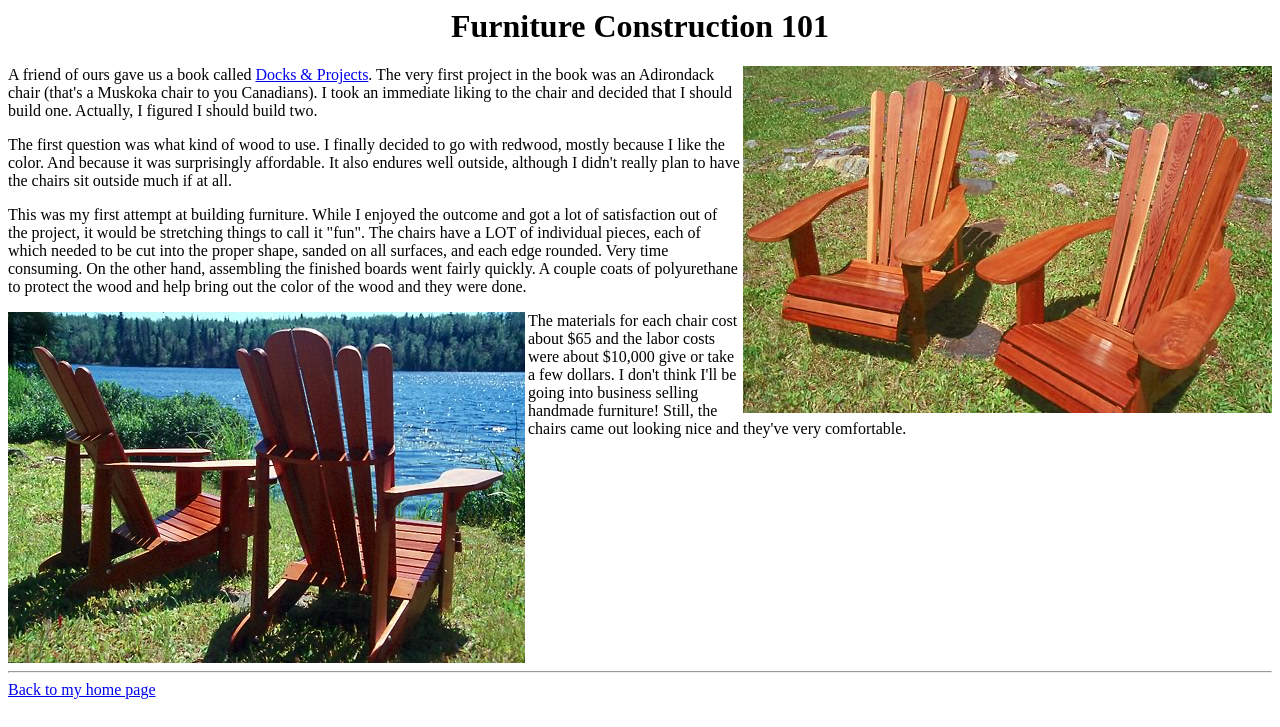Provide a one-word or brief phrase answer to the question:
What is the author's experience with building furniture?

Not fun